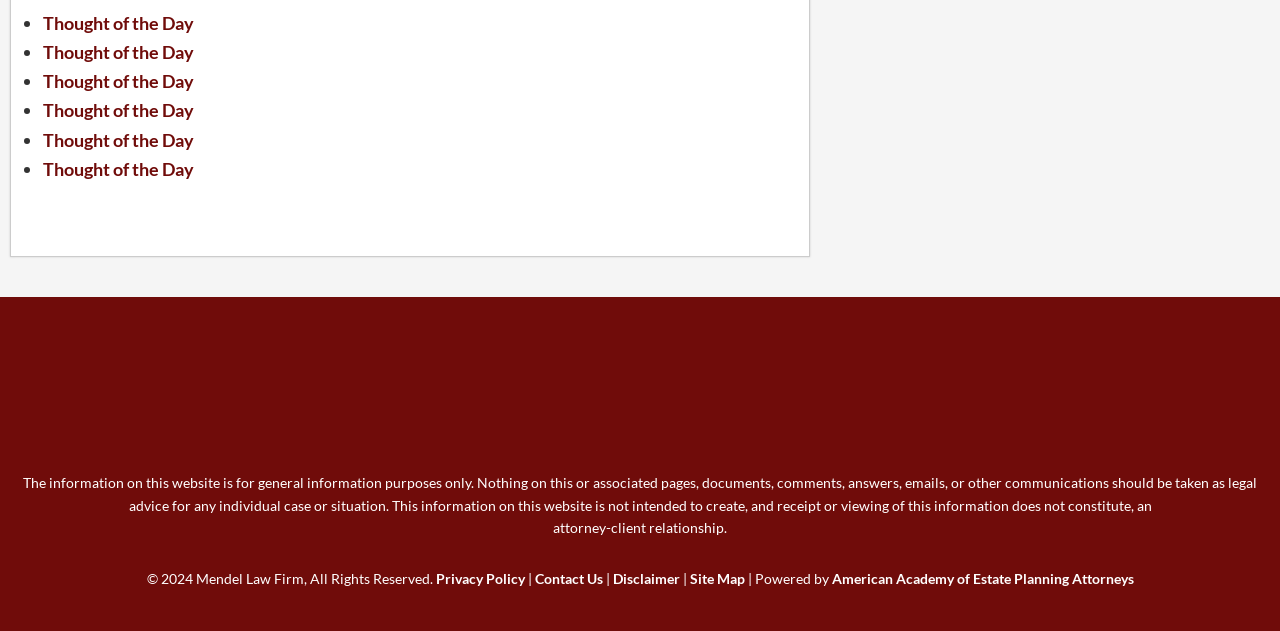Locate the bounding box coordinates of the element to click to perform the following action: 'View the Site Map'. The coordinates should be given as four float values between 0 and 1, in the form of [left, top, right, bottom].

[0.539, 0.903, 0.582, 0.93]